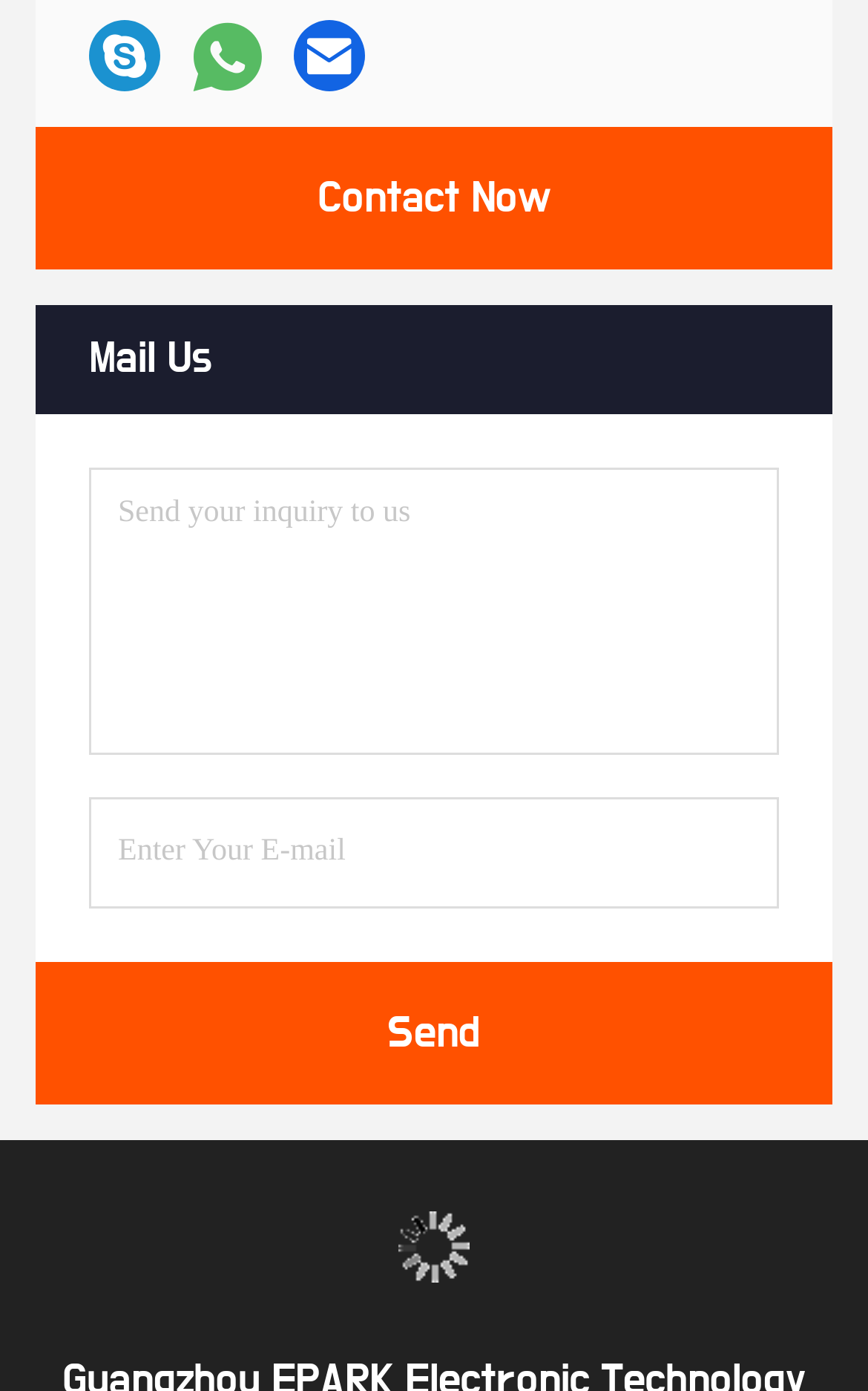Please locate the bounding box coordinates of the element that should be clicked to achieve the given instruction: "go to the Monster Wants Candy page".

None